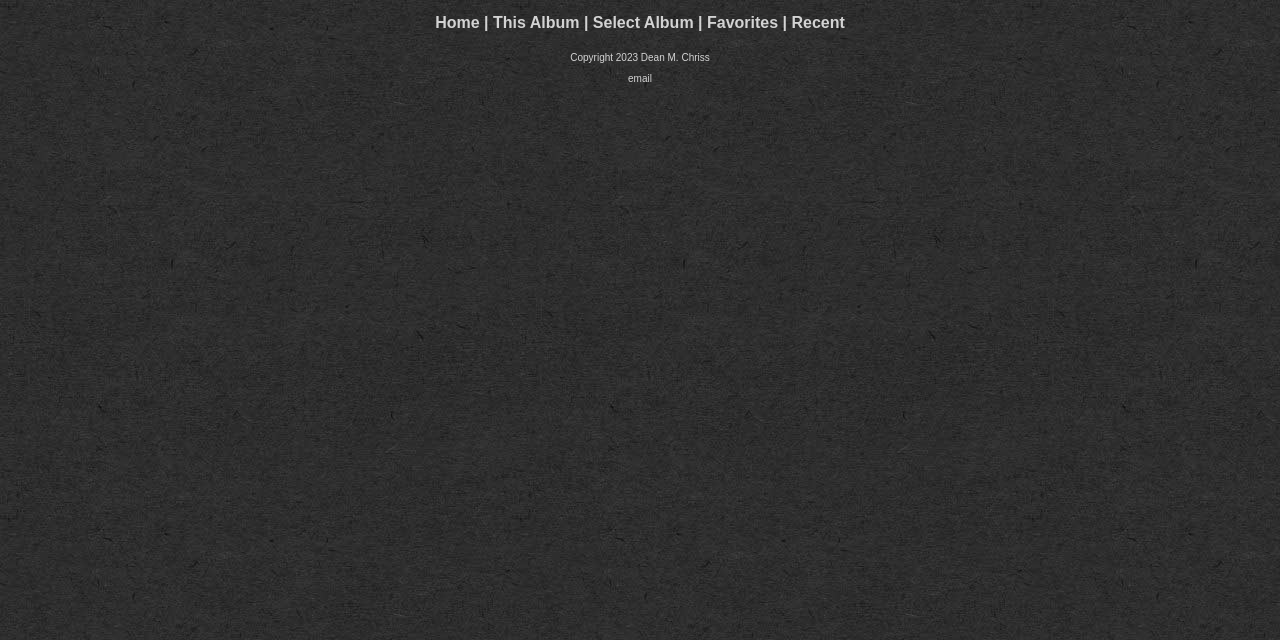Using the webpage screenshot and the element description laxmienterprises2122@gmail.com, determine the bounding box coordinates. Specify the coordinates in the format (top-left x, top-left y, bottom-right x, bottom-right y) with values ranging from 0 to 1.

None